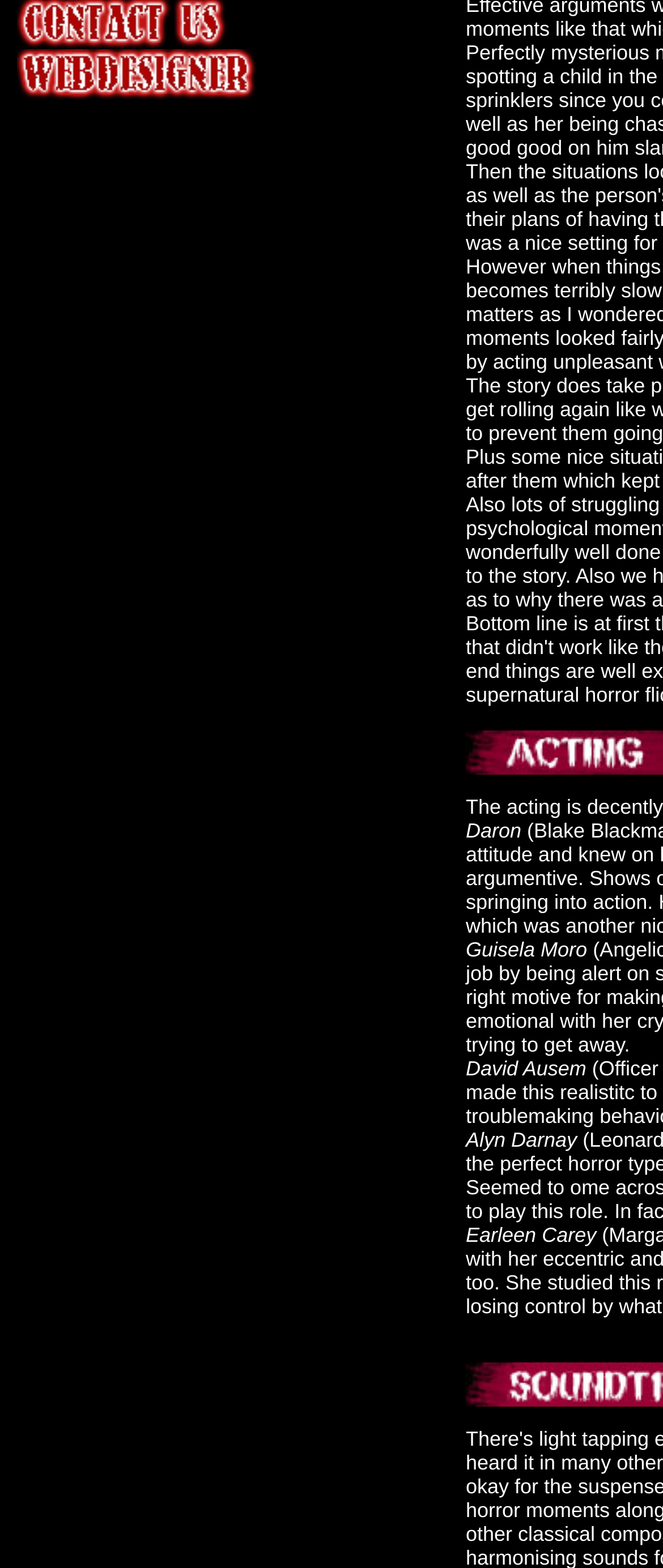What is the position of the image on the page?
Provide a detailed and well-explained answer to the question.

I analyzed the bounding box coordinates of the image element, which are [0.026, 0.031, 0.451, 0.064]. The y1 coordinate (0.031) is relatively small, indicating that the image is located near the top of the page. The x1 coordinate (0.026) is also small, indicating that the image is located near the left edge of the page. Therefore, the image is positioned at the top-left of the page.